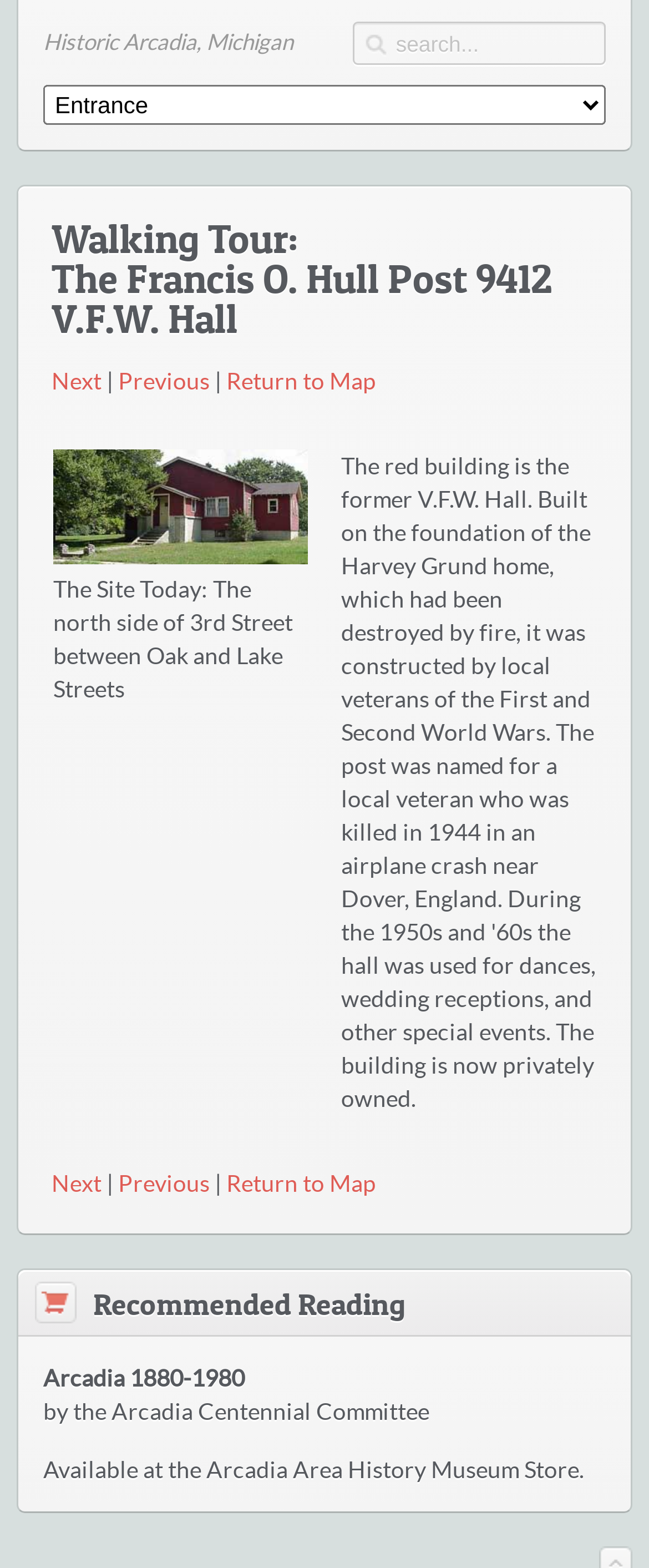Pinpoint the bounding box coordinates of the element that must be clicked to accomplish the following instruction: "View the image of vfwhall". The coordinates should be in the format of four float numbers between 0 and 1, i.e., [left, top, right, bottom].

[0.082, 0.287, 0.474, 0.36]